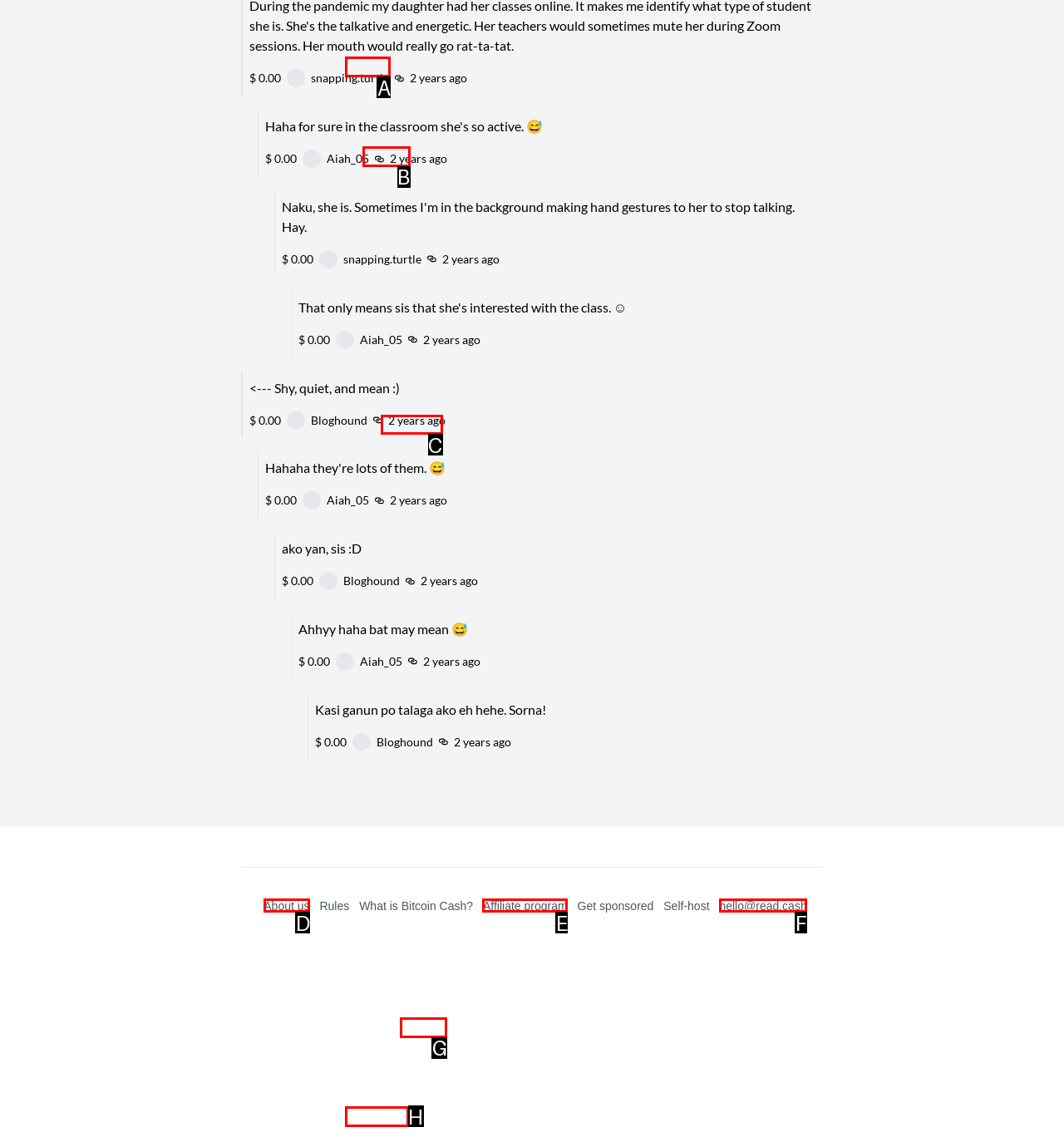Find the appropriate UI element to complete the task: View user Angel_183's profile. Indicate your choice by providing the letter of the element.

C